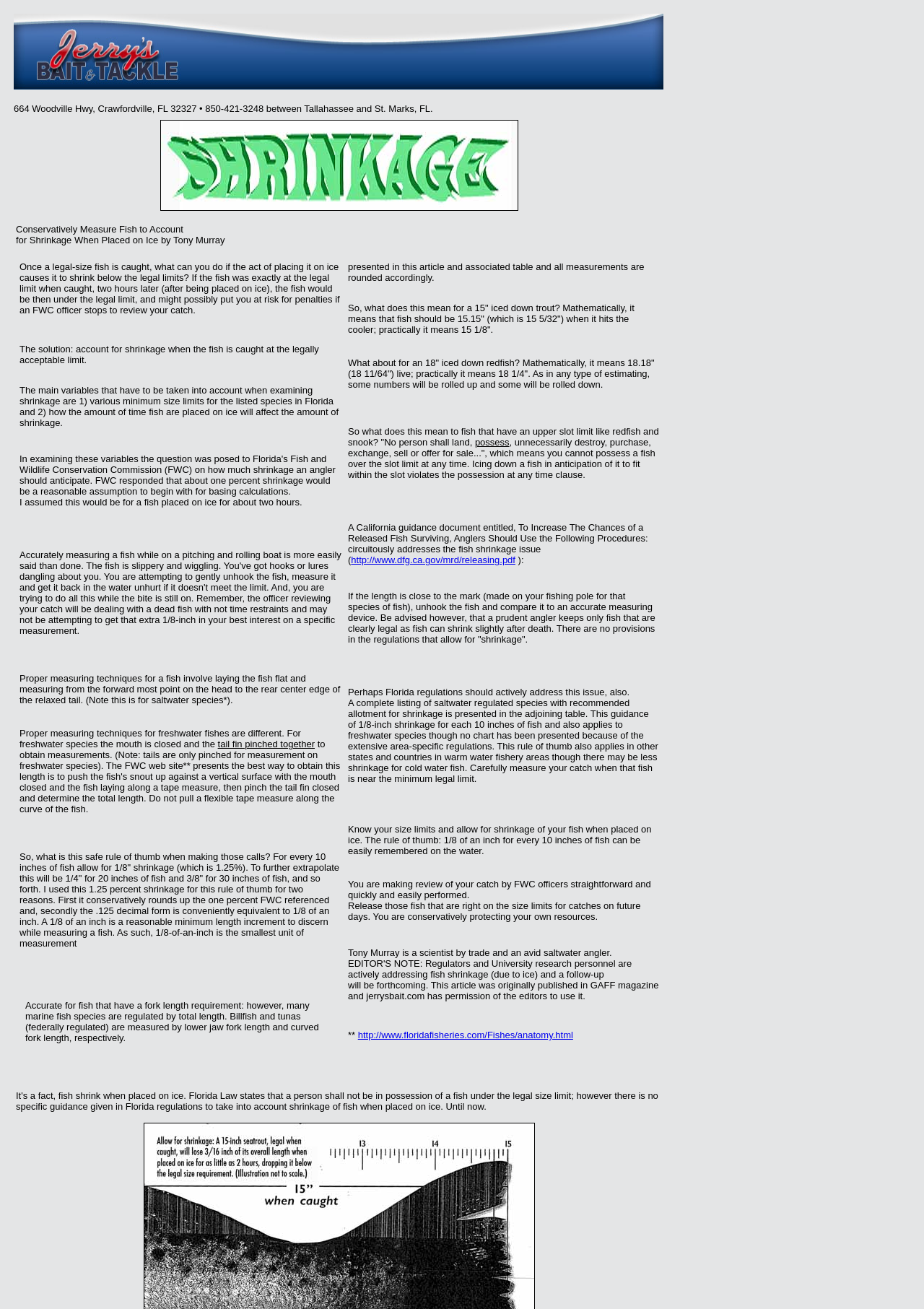Answer the question below with a single word or a brief phrase: 
What is the purpose of the article on this webpage?

To provide guidance on measuring fish to account for shrinkage